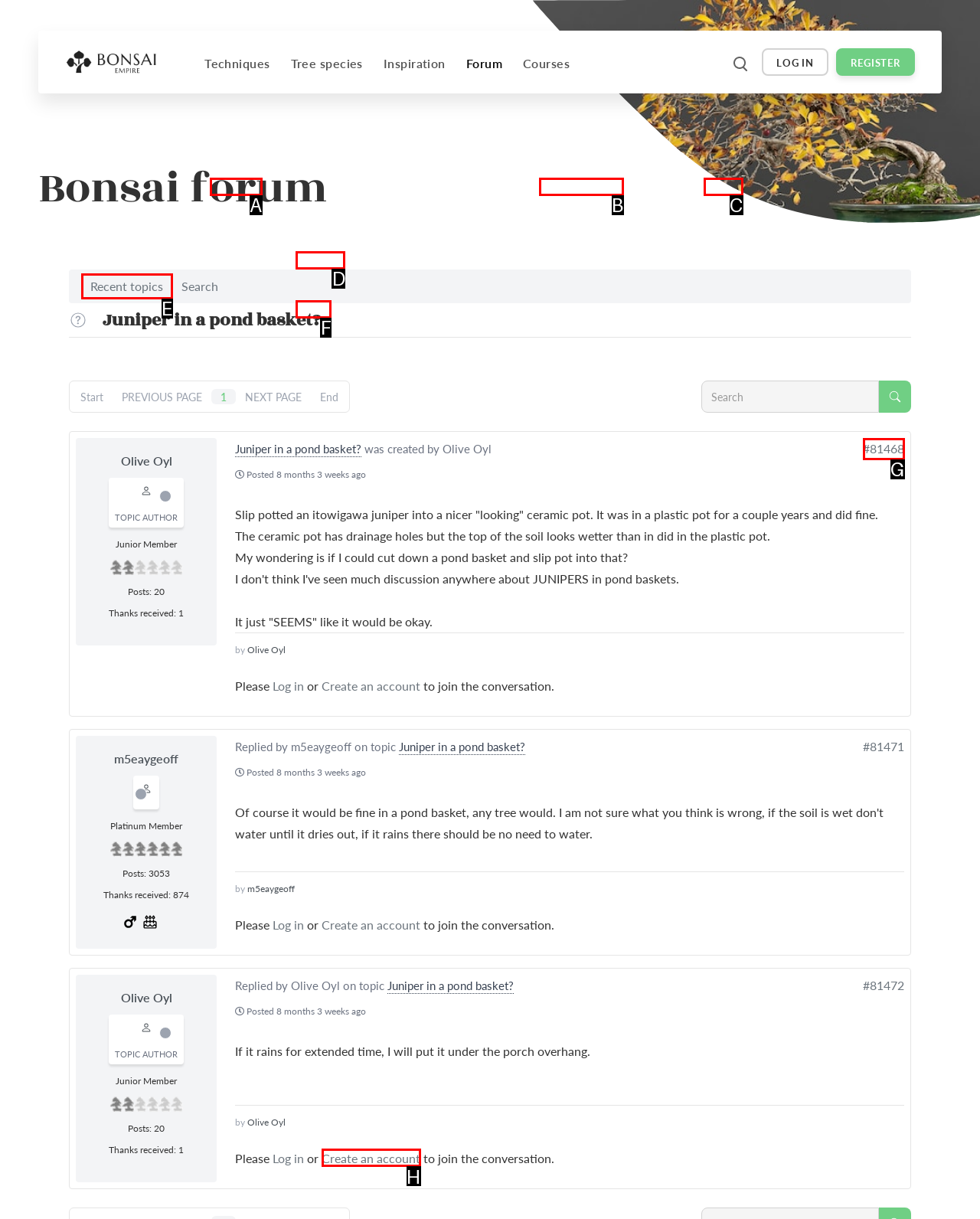From the given choices, determine which HTML element matches the description: Recent topics. Reply with the appropriate letter.

E